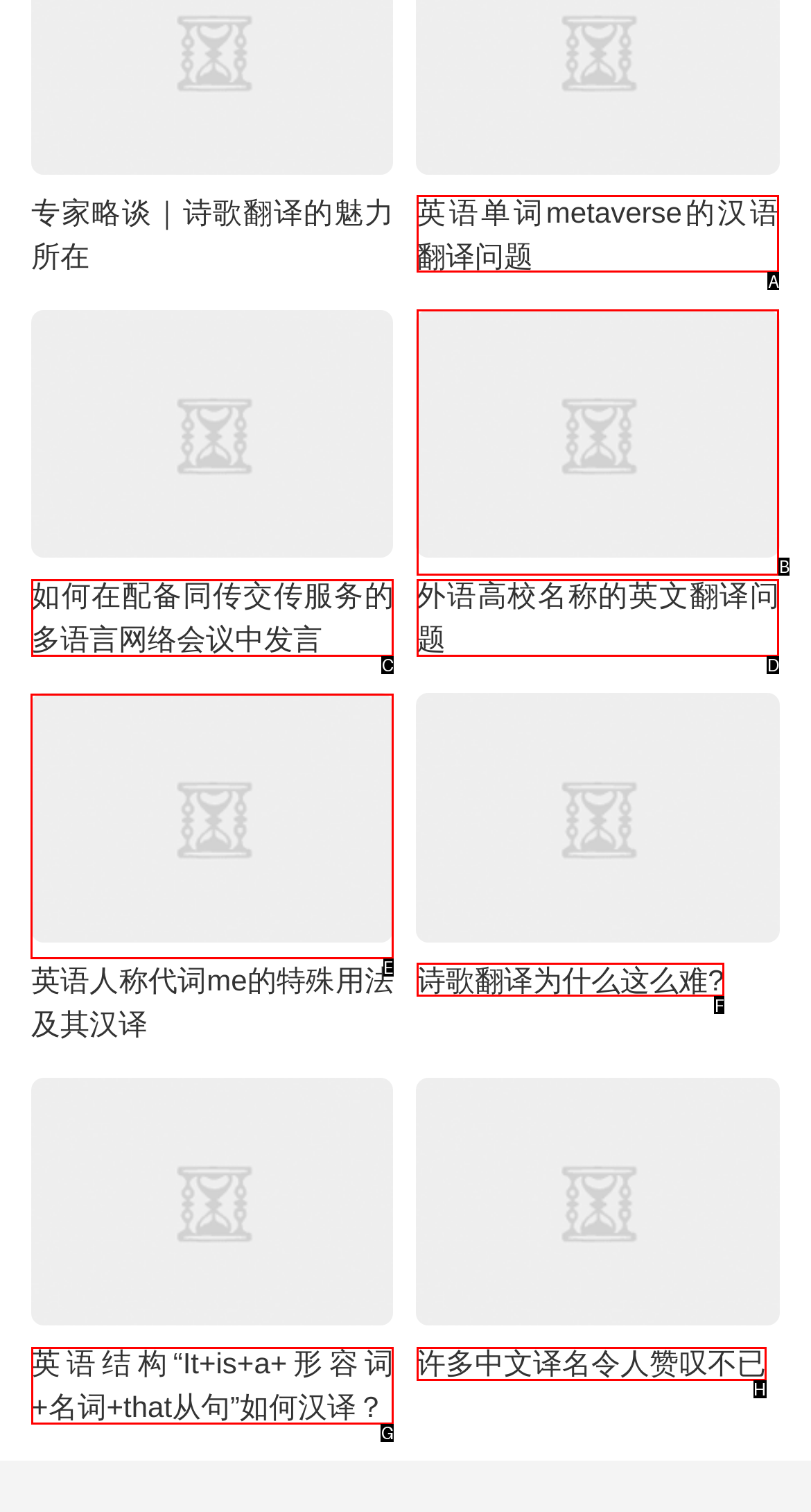Select the letter of the element you need to click to complete this task: Explore the topic of English personal pronoun me
Answer using the letter from the specified choices.

E